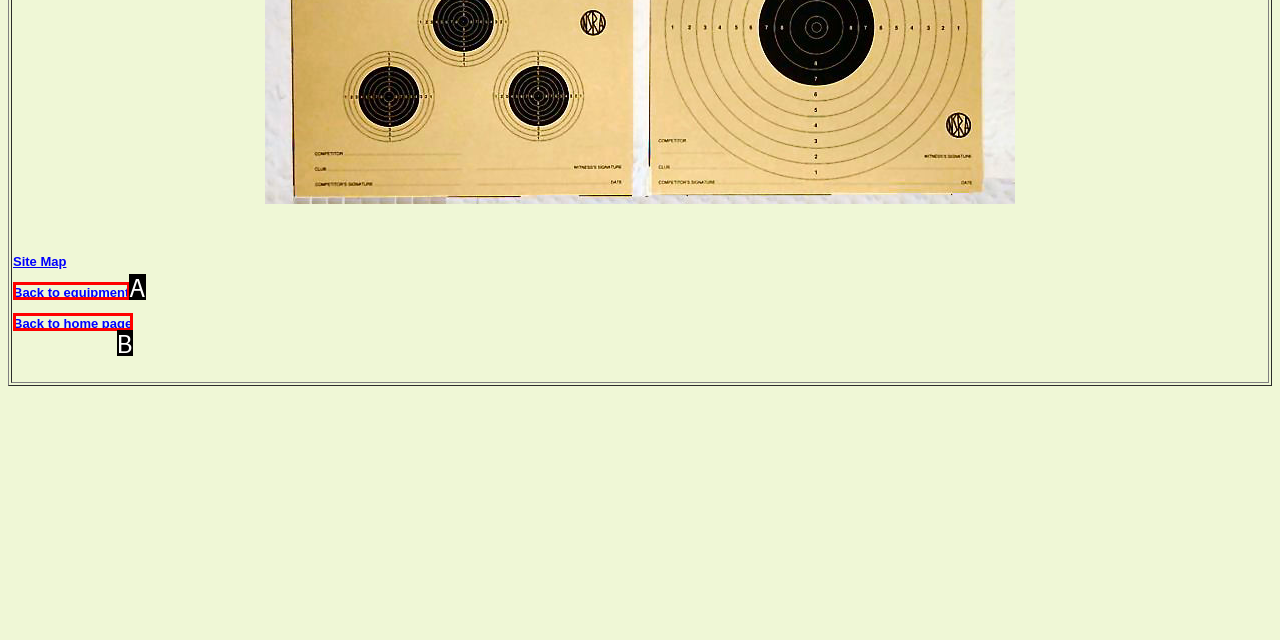Tell me which option best matches this description: Back to equipment
Answer with the letter of the matching option directly from the given choices.

A